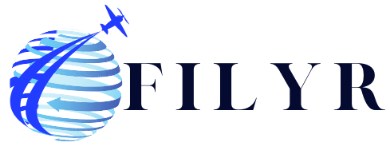What is the font style of the text 'FILYR'?
With the help of the image, please provide a detailed response to the question.

The caption describes the font style of the text 'FILYR' as bold and elegant, which suggests a sense of sophistication and professionalism.